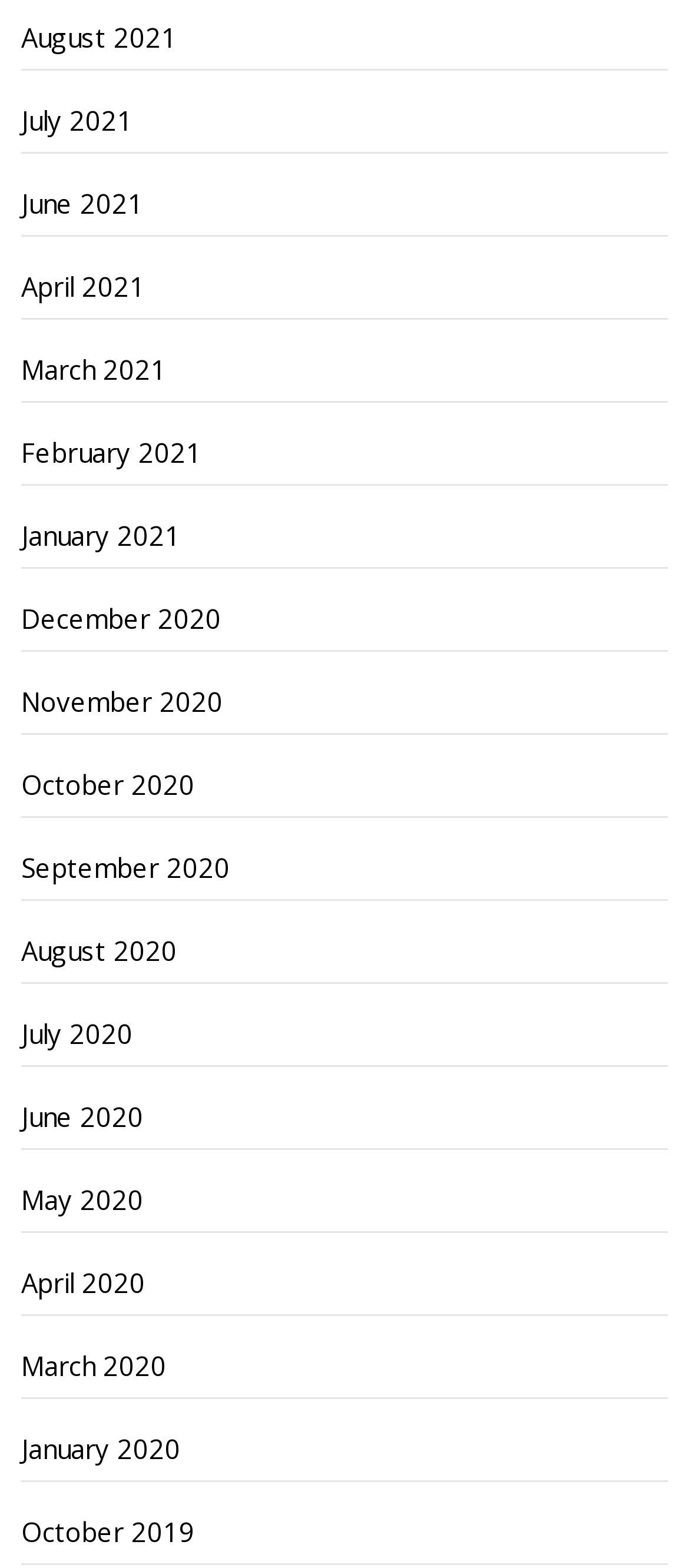Please identify the bounding box coordinates of the area that needs to be clicked to follow this instruction: "browse January 2020".

[0.031, 0.903, 0.969, 0.945]